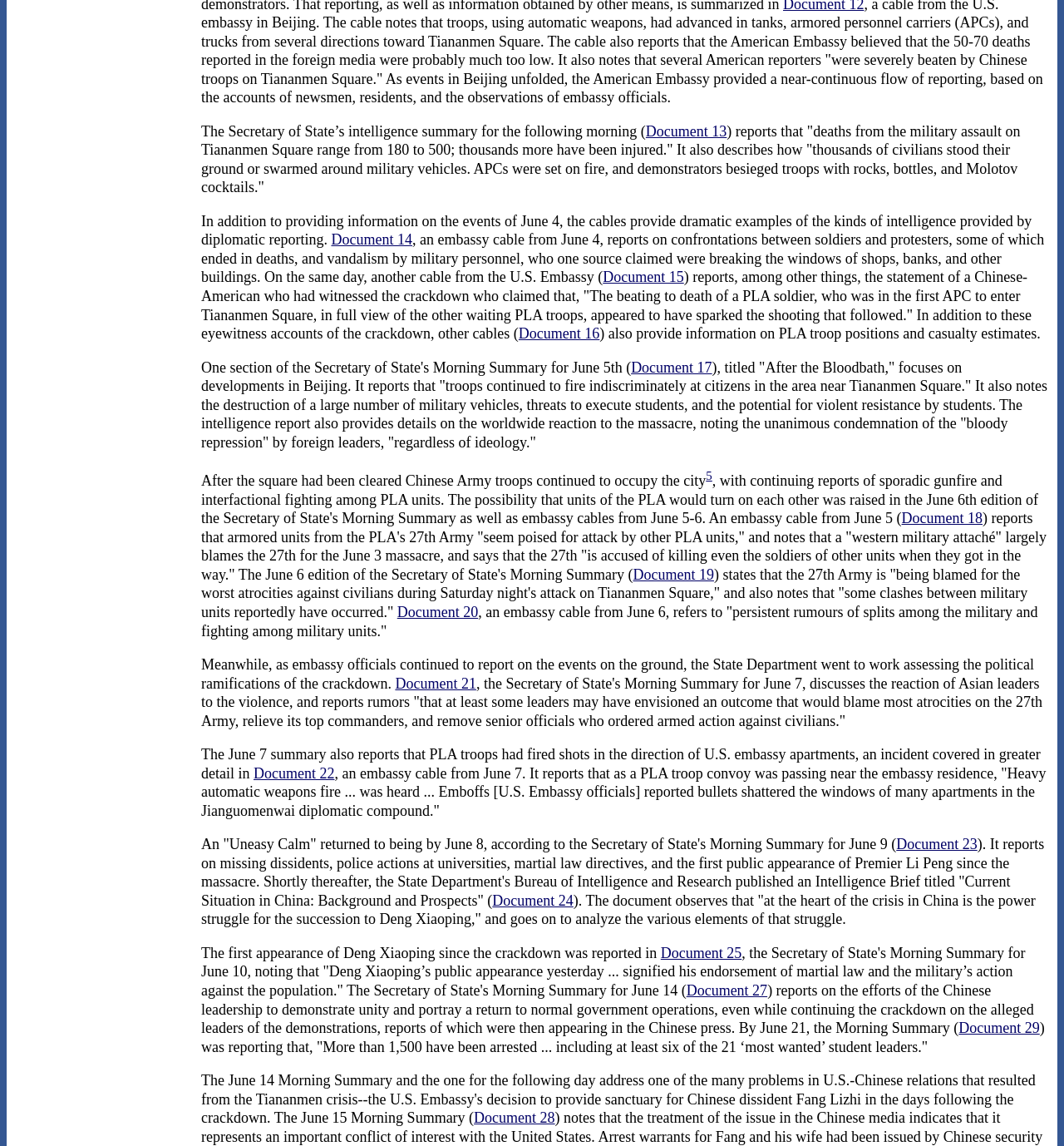Answer briefly with one word or phrase:
How many deaths are reported in the intelligence summary?

180 to 500